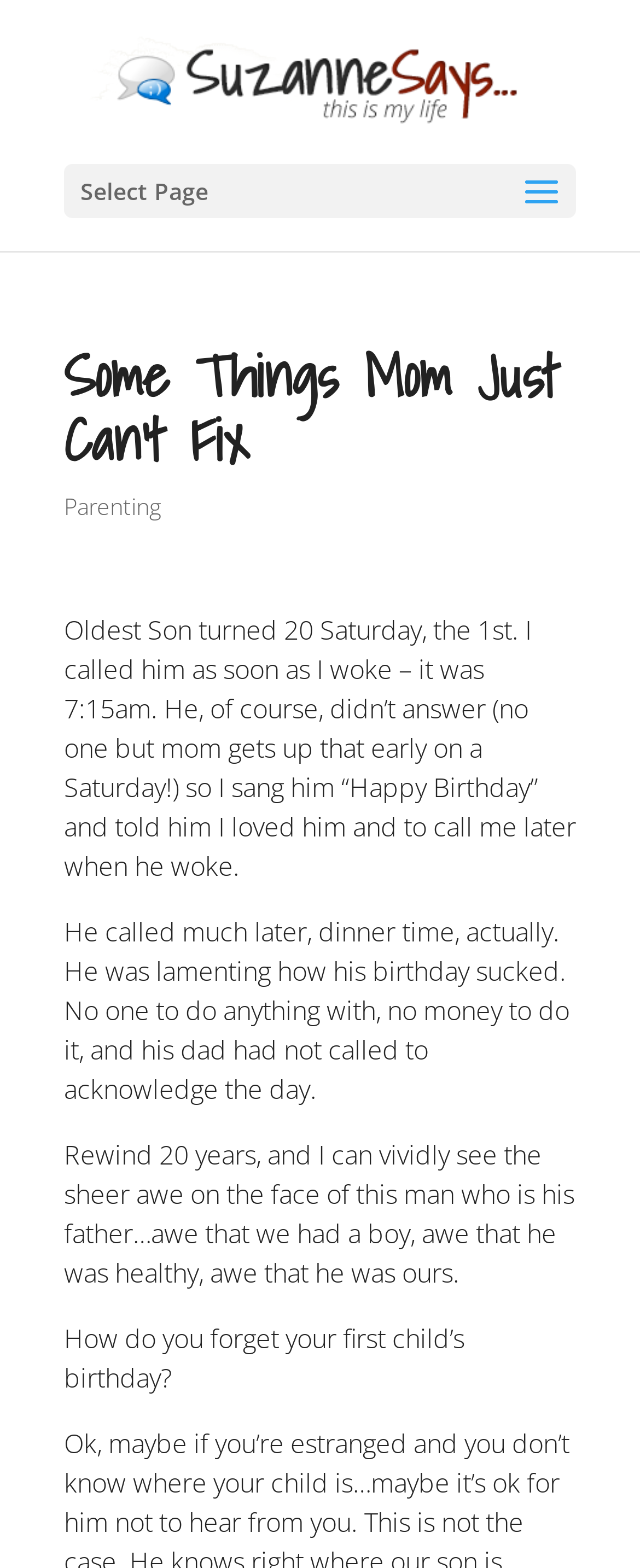What is the tone of the author towards her son's father?
Carefully examine the image and provide a detailed answer to the question.

The tone of the author towards her son's father can be inferred from the text 'How do you forget your first child’s birthday?' which suggests that the author is disapproving of the father's actions, implying that forgetting a child's birthday is unacceptable.